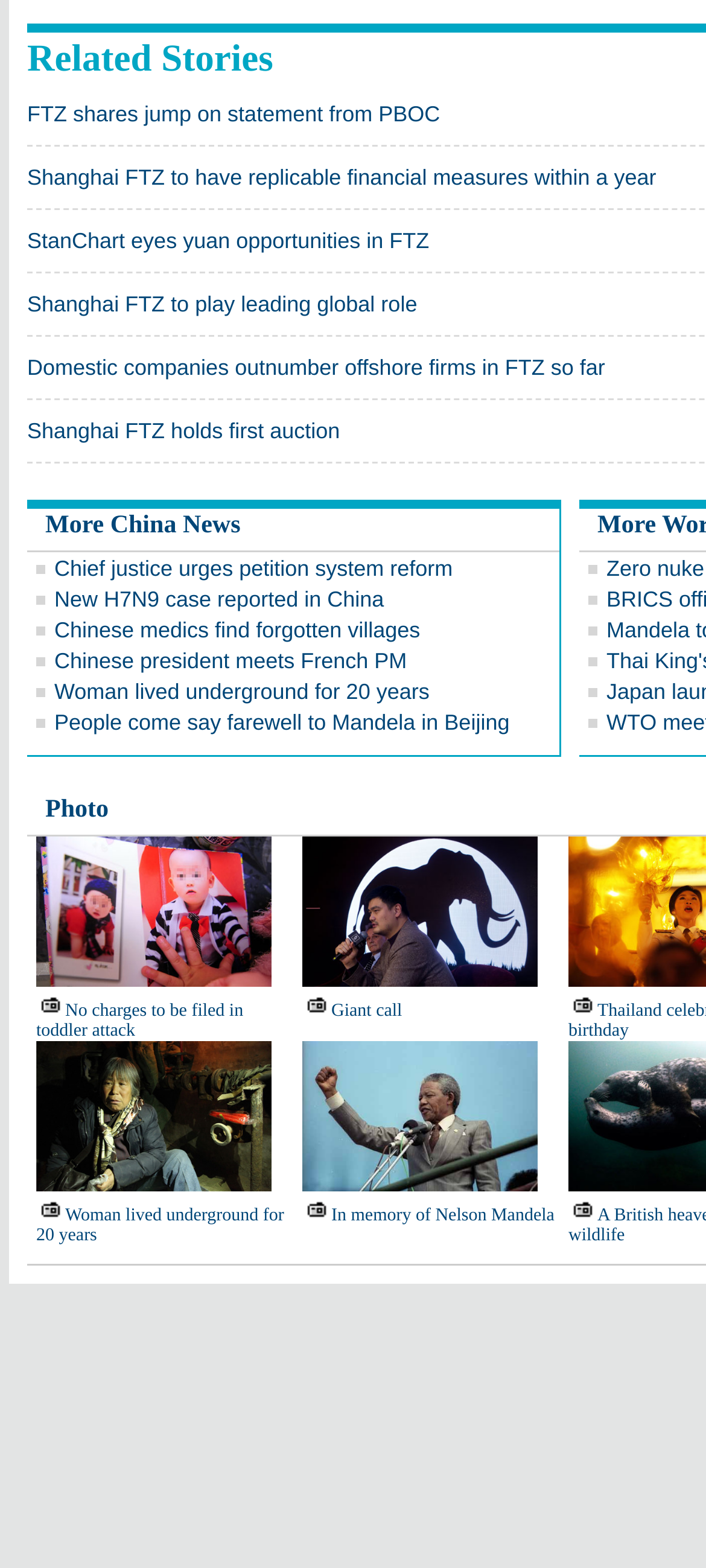Identify the bounding box coordinates of the clickable region to carry out the given instruction: "View related stories".

[0.038, 0.023, 0.387, 0.051]